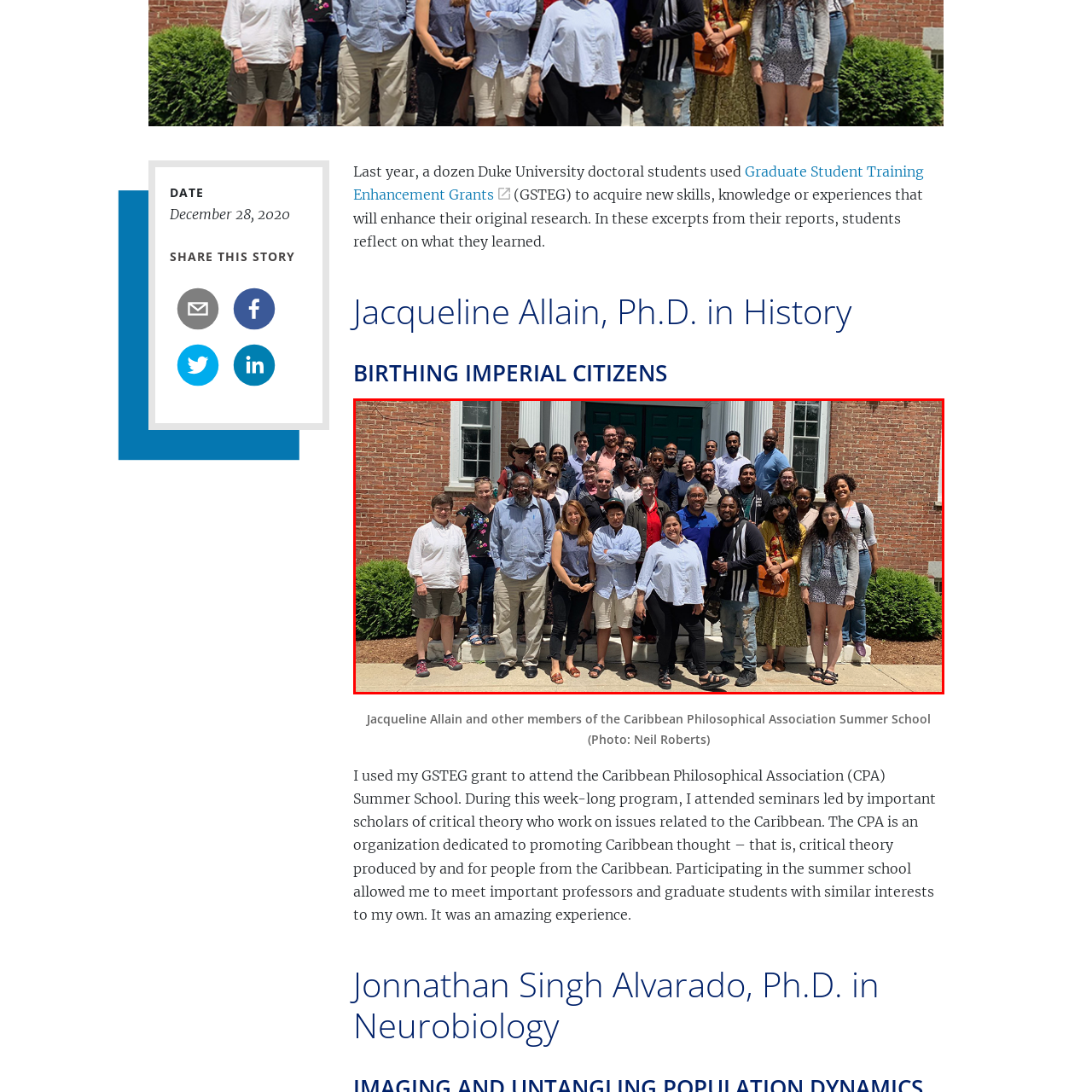Direct your attention to the image contained by the red frame and provide a detailed response to the following question, utilizing the visual data from the image:
What is the purpose of the gathering?

The caption suggests that the gathering is part of a 'summer program or educational event', implying that the purpose of the gathering is related to education or learning.